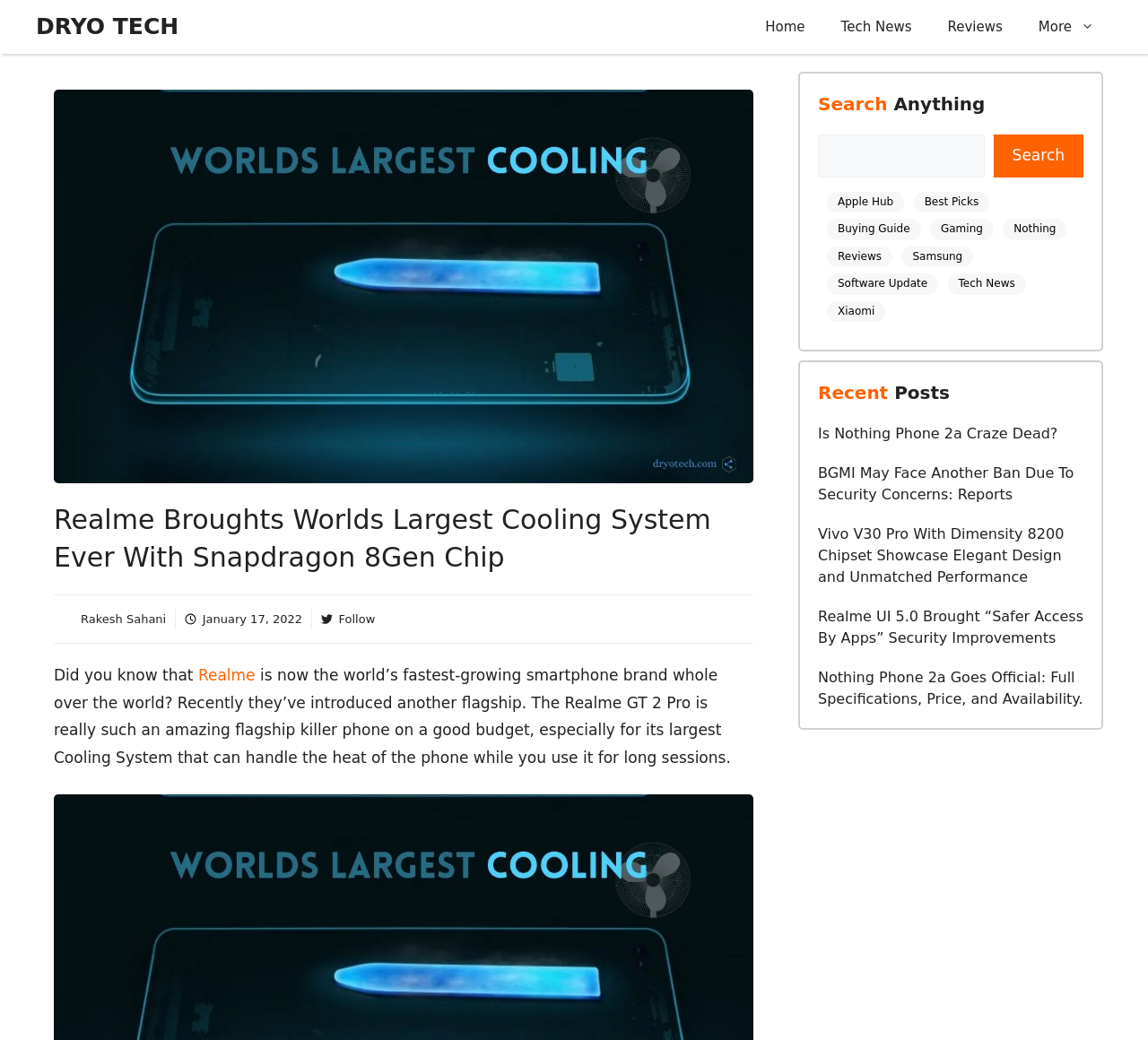Extract the heading text from the webpage.

Realme Broughts Worlds Largest Cooling System Ever With Snapdragon 8Gen Chip